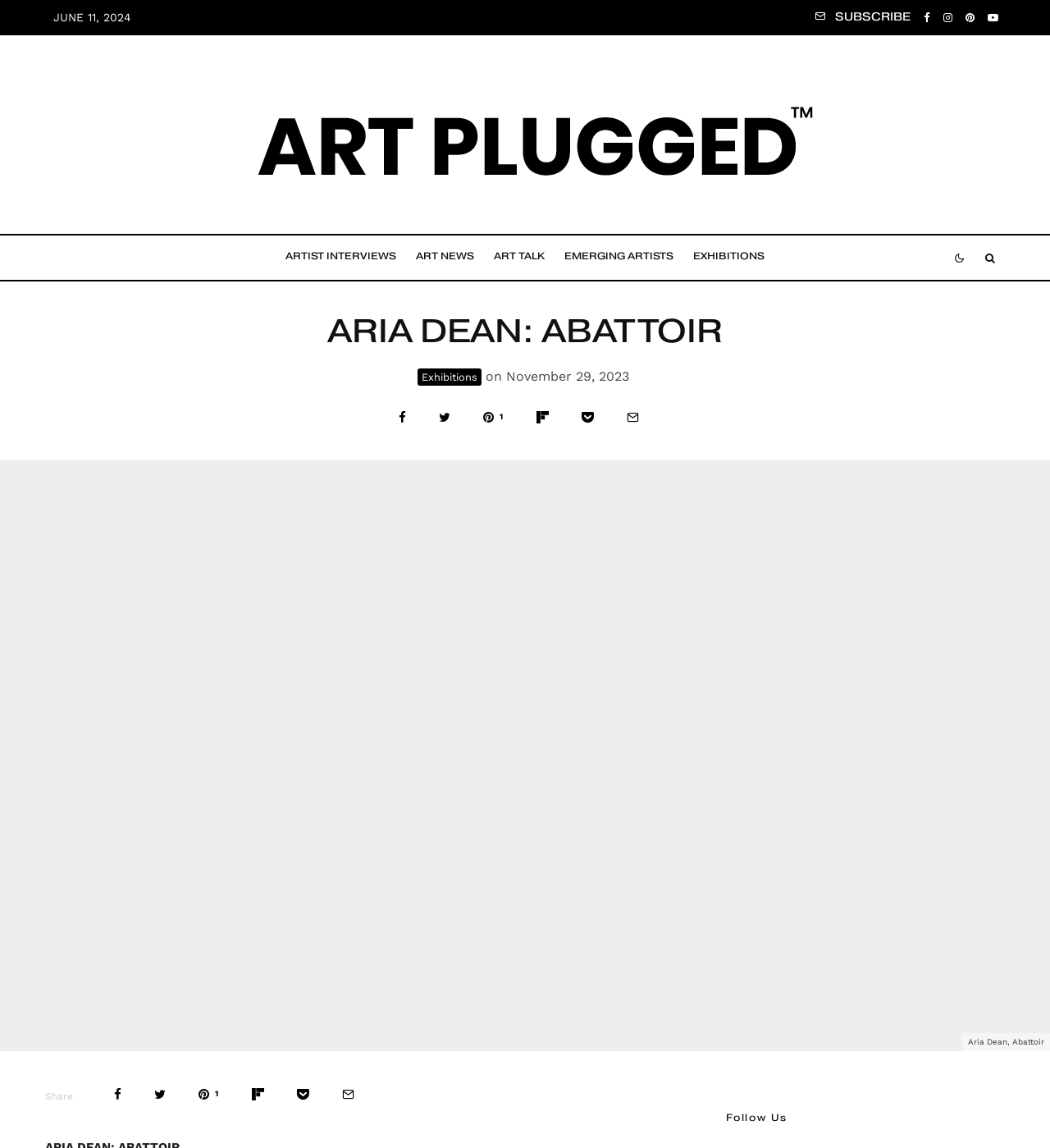Locate the bounding box coordinates of the segment that needs to be clicked to meet this instruction: "Visit the artist's interview page".

[0.262, 0.205, 0.387, 0.244]